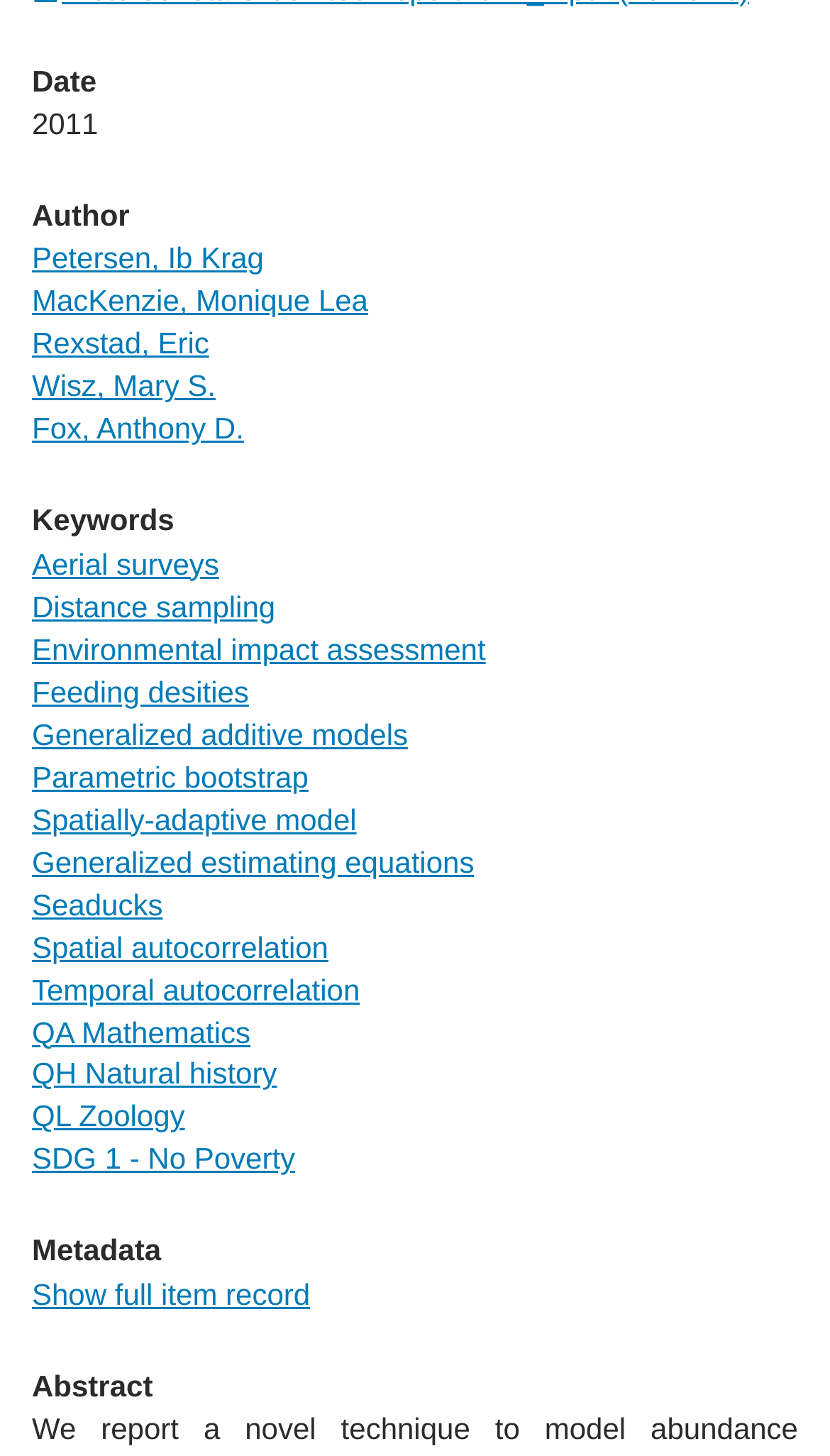Give the bounding box coordinates for this UI element: "Show full item record". The coordinates should be four float numbers between 0 and 1, arranged as [left, top, right, bottom].

[0.038, 0.877, 0.374, 0.9]